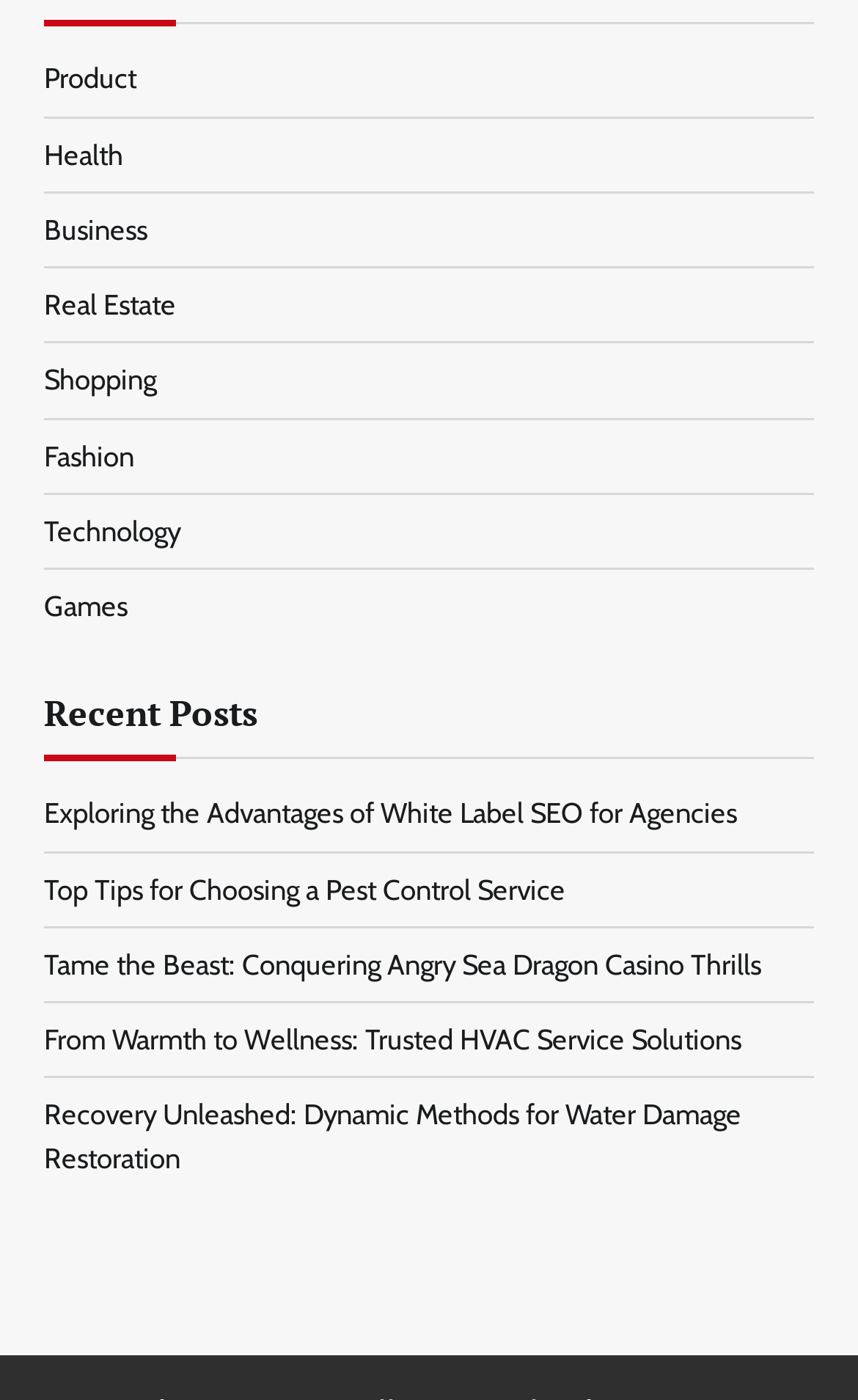Please identify the bounding box coordinates of the element's region that needs to be clicked to fulfill the following instruction: "Check out Tame the Beast: Conquering Angry Sea Dragon Casino Thrills". The bounding box coordinates should consist of four float numbers between 0 and 1, i.e., [left, top, right, bottom].

[0.051, 0.677, 0.887, 0.701]